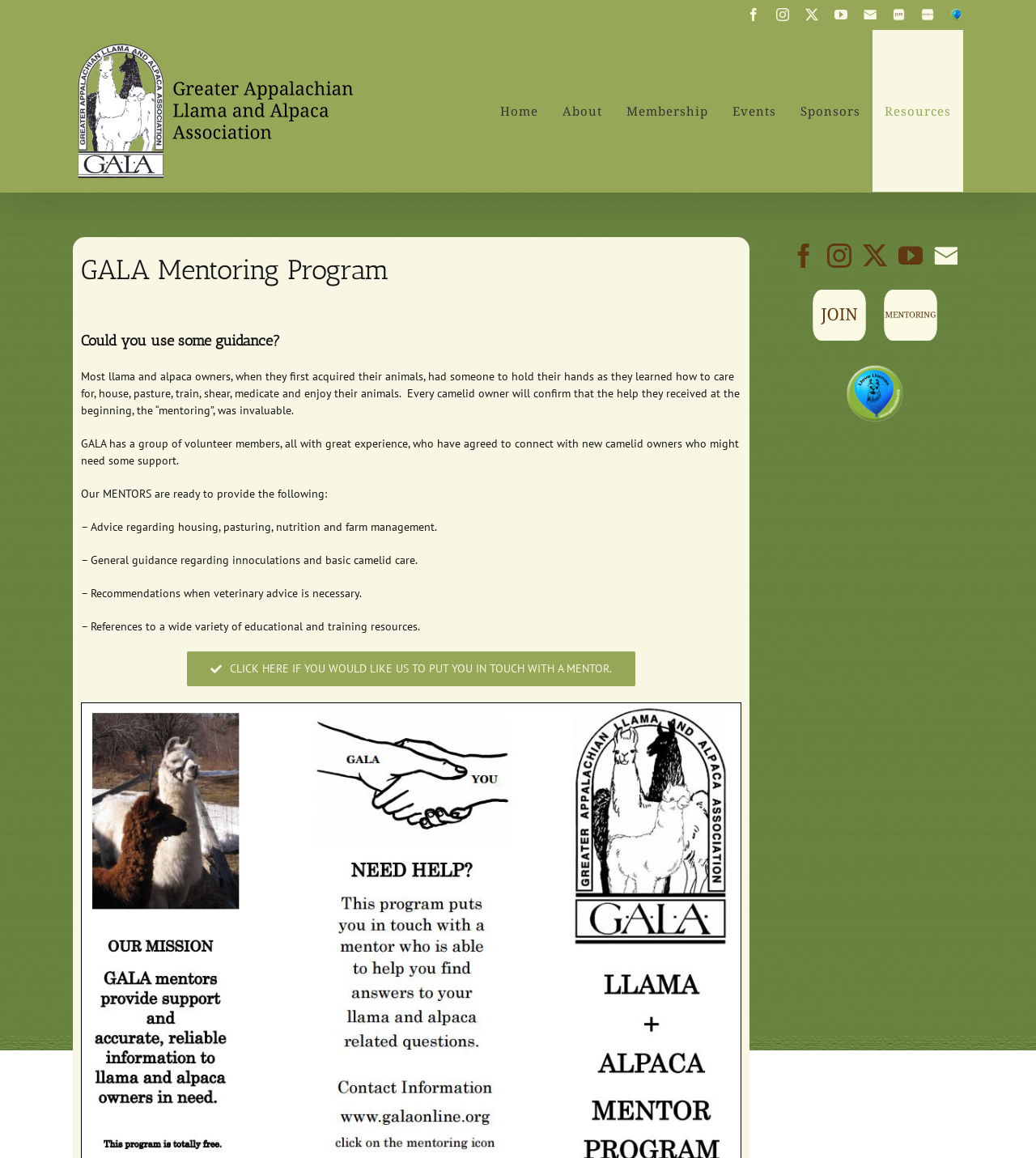Consider the image and give a detailed and elaborate answer to the question: 
How can one get in touch with a mentor?

The webpage provides a link that says 'CLICK HERE IF YOU WOULD LIKE US TO PUT YOU IN TOUCH WITH A MENTOR', which suggests that clicking on this link will allow one to get in touch with a mentor.